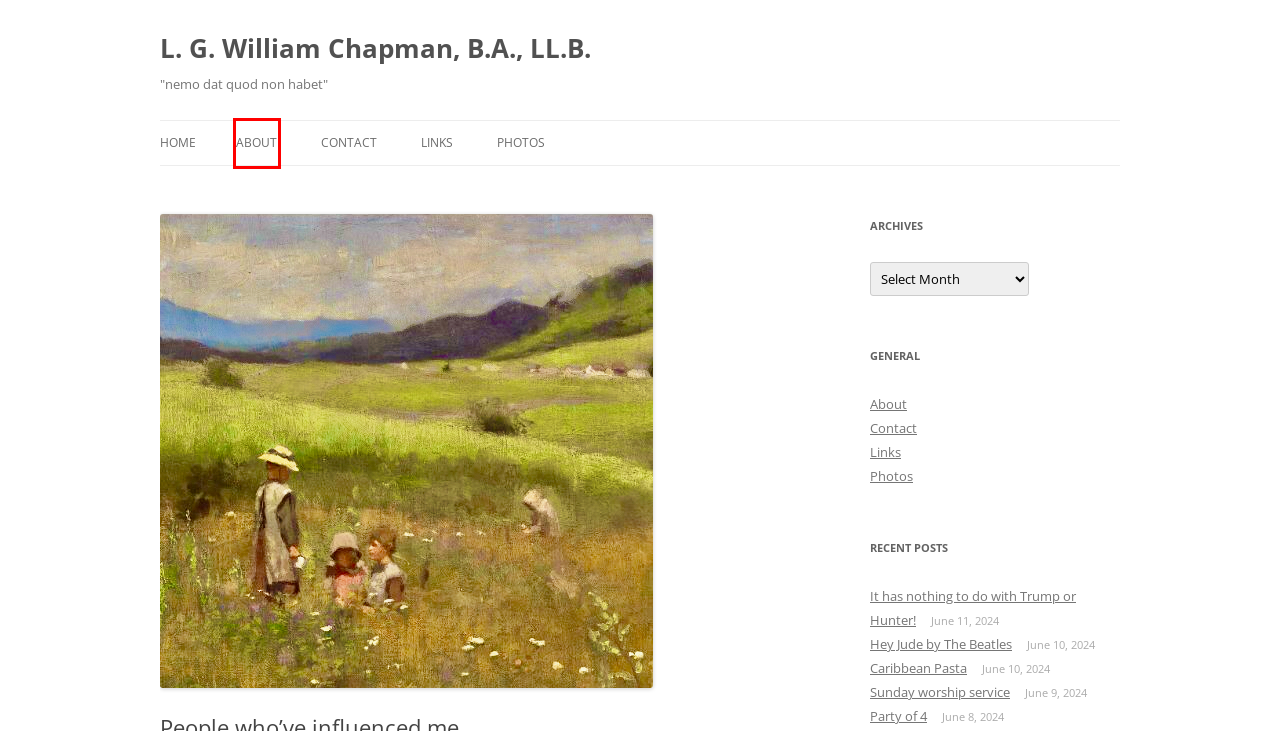Given a screenshot of a webpage with a red bounding box around an element, choose the most appropriate webpage description for the new page displayed after clicking the element within the bounding box. Here are the candidates:
A. Links | L. G. William Chapman, B.A., LL.B.
B. About | L. G. William Chapman, B.A., LL.B.
C. Hey Jude by The Beatles | L. G. William Chapman, B.A., LL.B.
D. L. G. William Chapman, B.A., LL.B. | "nemo dat quod non habet"
E. Photos | L. G. William Chapman, B.A., LL.B.
F. Sunday worship service | L. G. William Chapman, B.A., LL.B.
G. Contact | L. G. William Chapman, B.A., LL.B.
H. It has nothing to do with Trump or Hunter! | L. G. William Chapman, B.A., LL.B.

B